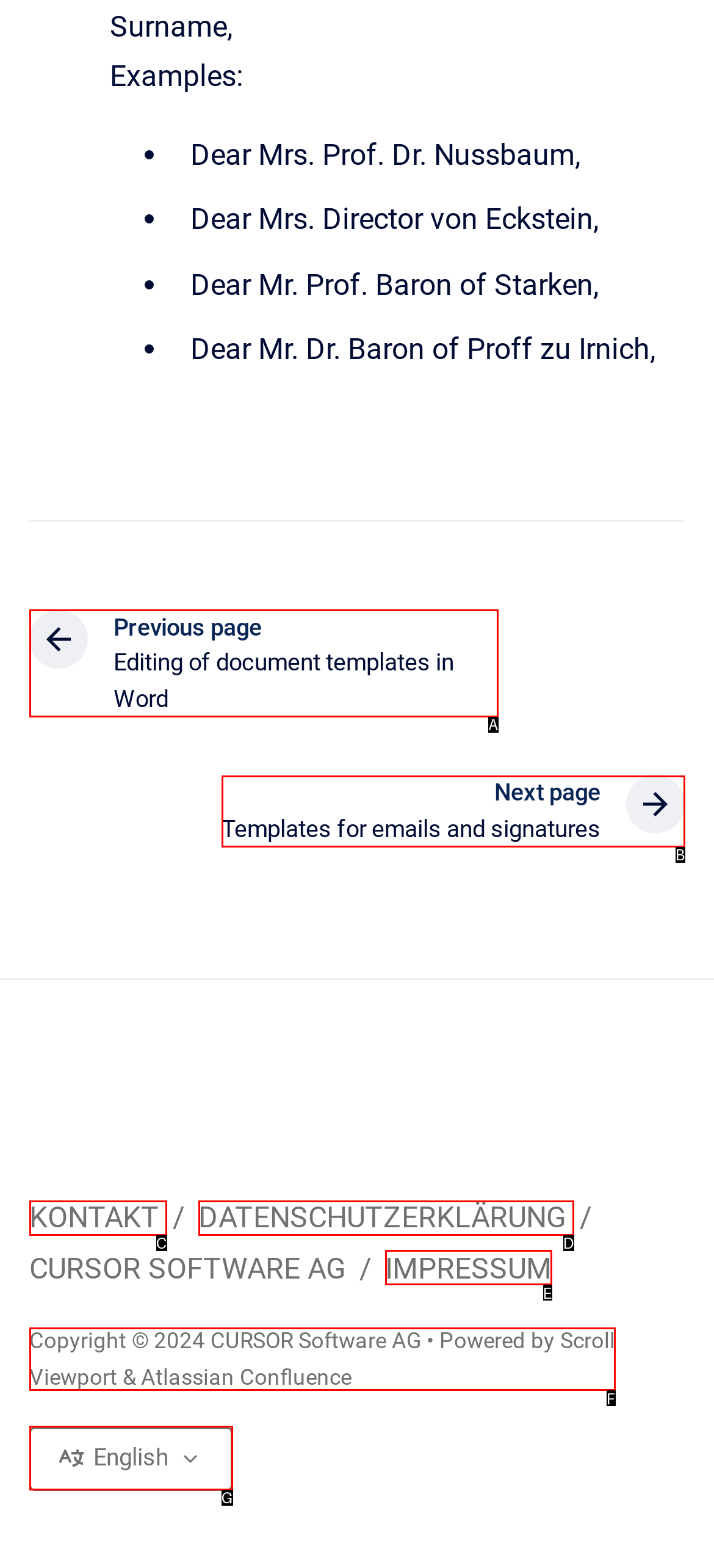Select the appropriate option that fits: Scroll Viewport
Reply with the letter of the correct choice.

F